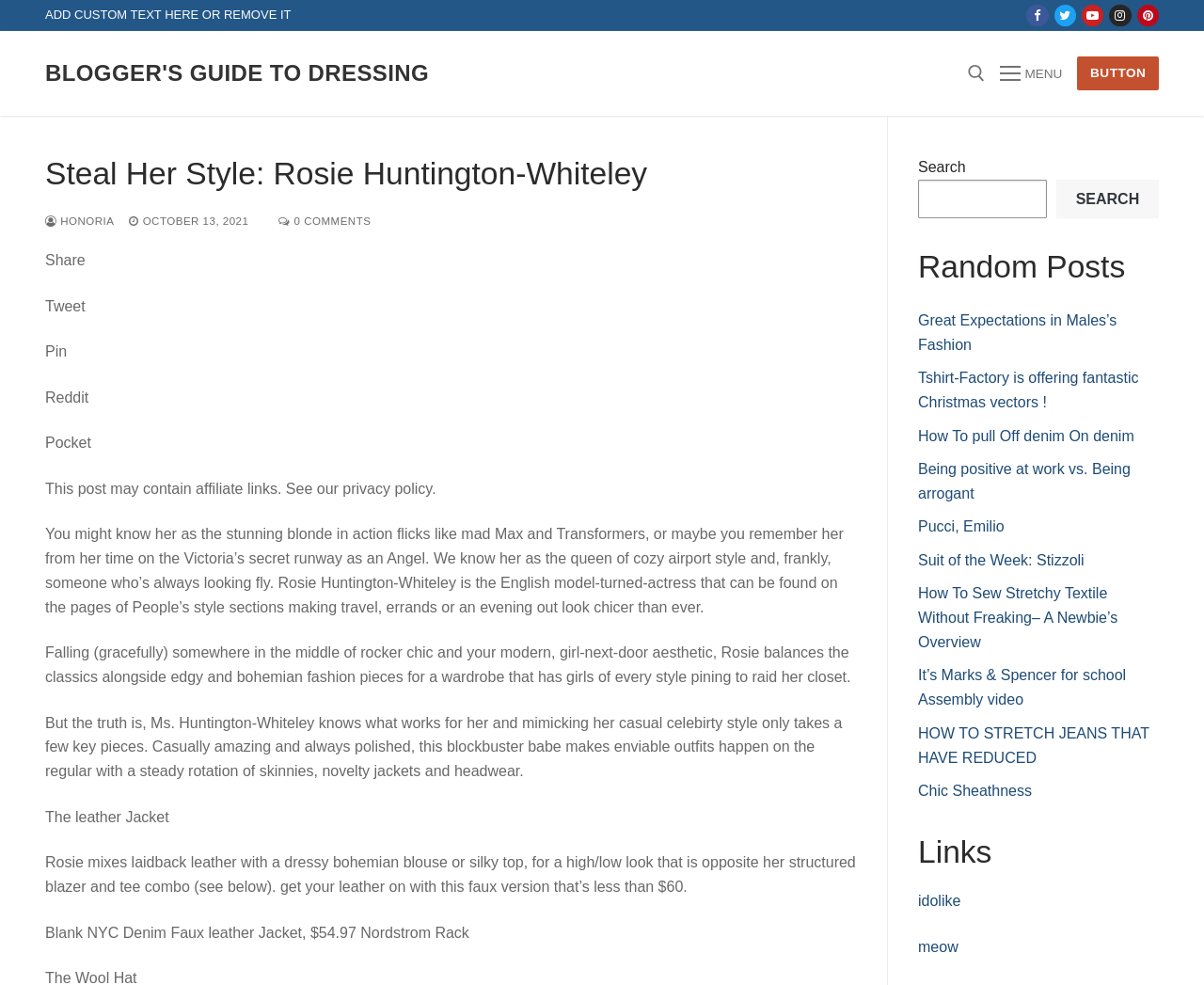Identify the bounding box coordinates for the UI element that matches this description: "blogger's guide to dressing".

[0.038, 0.061, 0.356, 0.088]